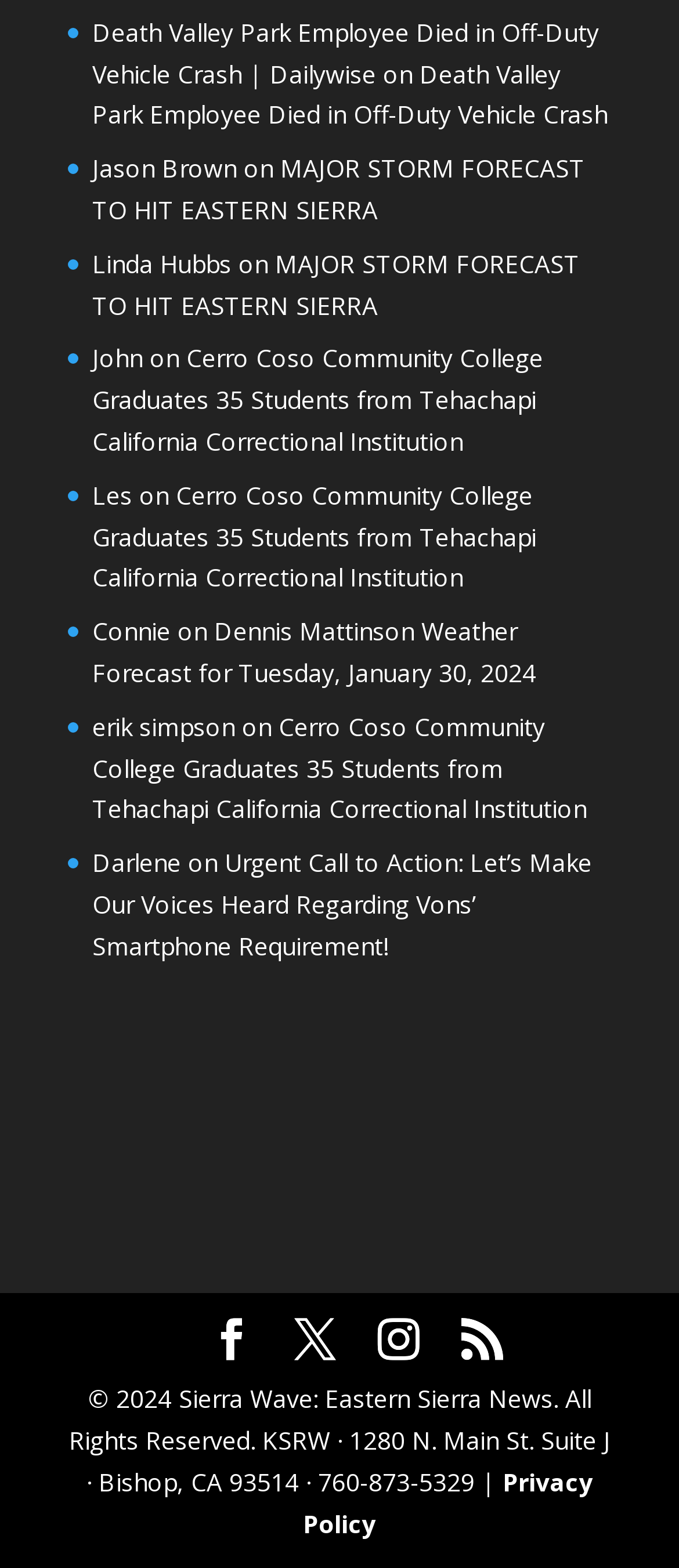From the image, can you give a detailed response to the question below:
What is the location of the radio station KSRW?

I found the text 'KSRW · 1280 N. Main St. Suite J · Bishop, CA 93514 · 760-873-5329' at the bottom of the page, which suggests that KSRW is a radio station located in Bishop, CA 93514.